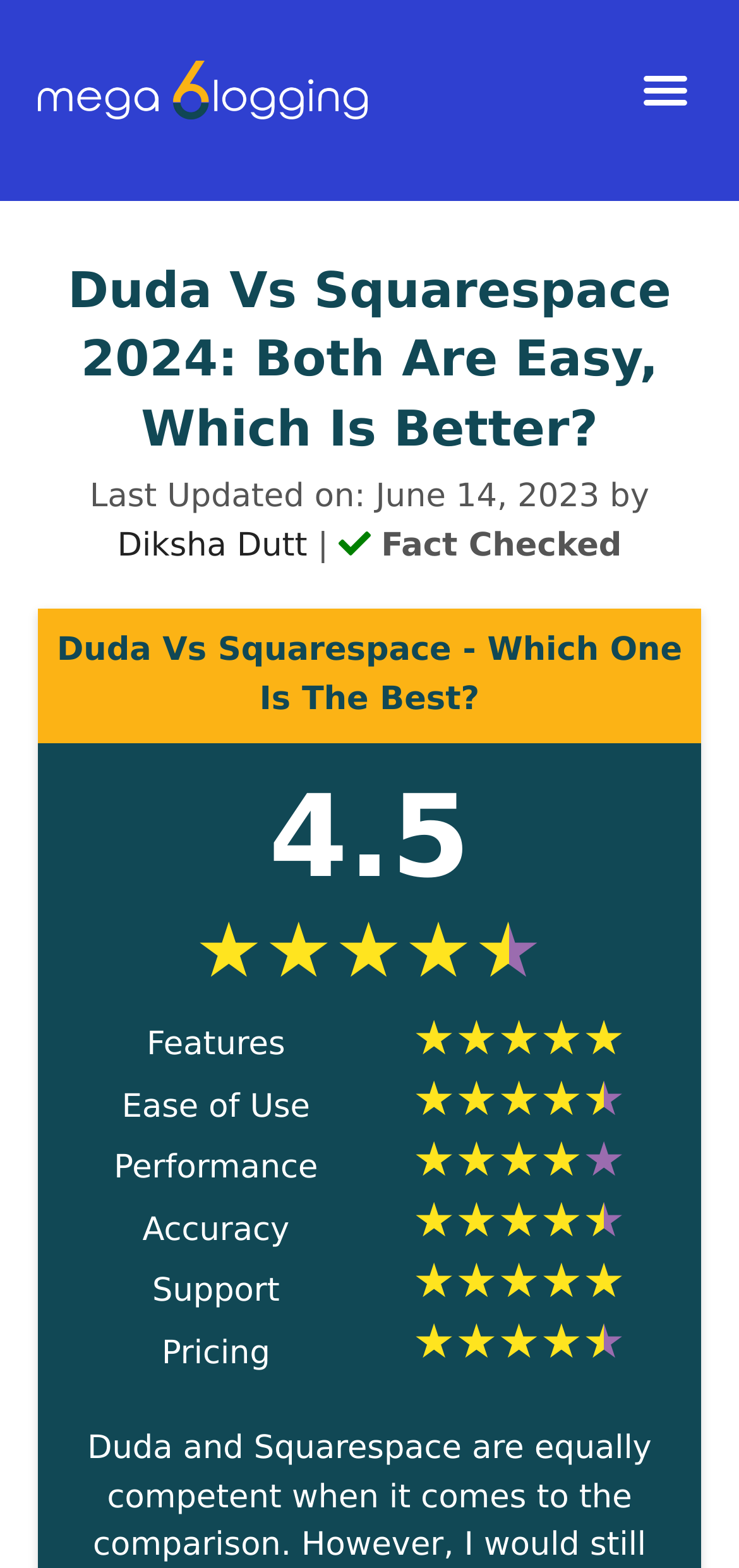Who is the author of the article?
Please provide a detailed and thorough answer to the question.

I found the author's name by looking at the link text 'Diksha Dutt' which is located below the main heading and above the last updated date.